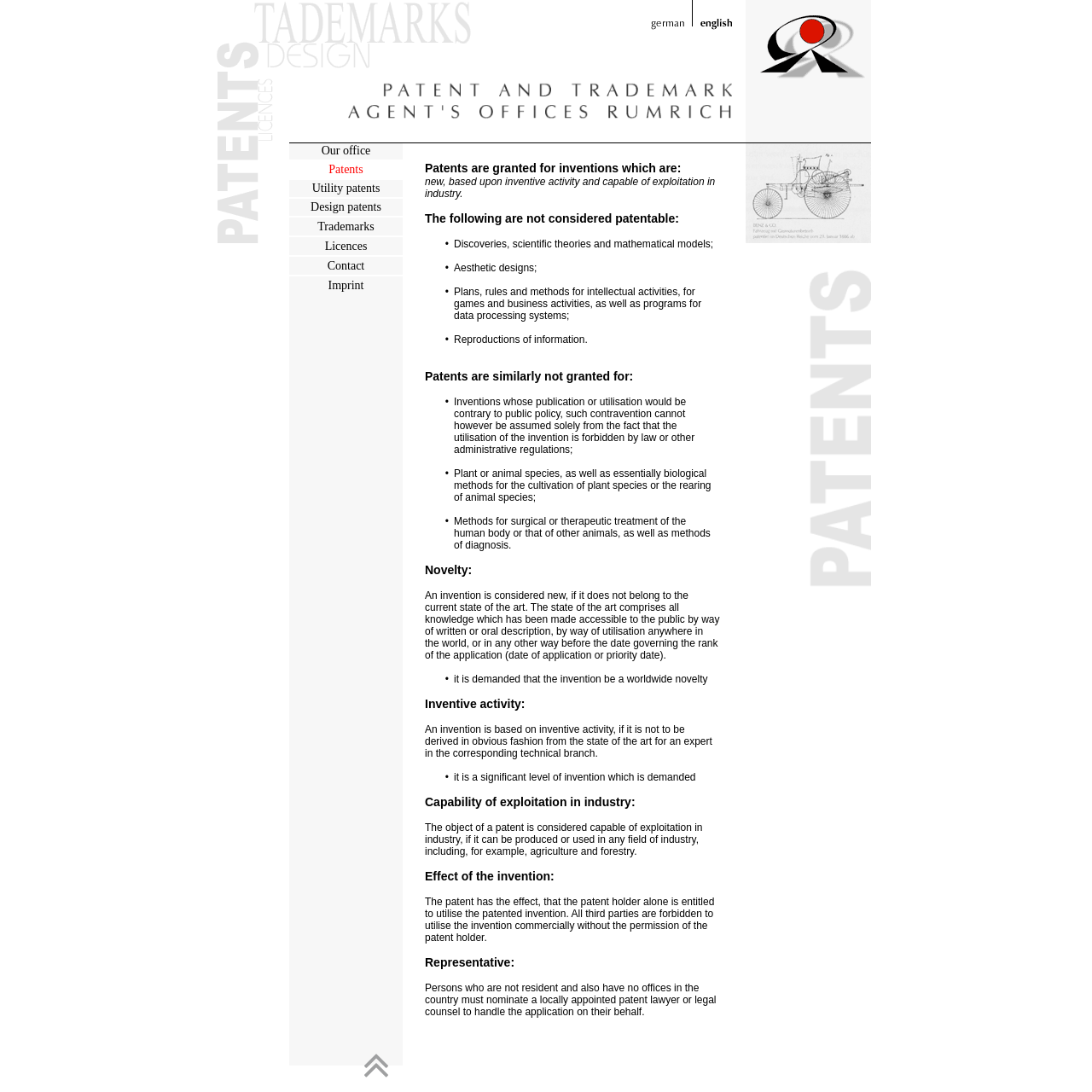Answer succinctly with a single word or phrase:
Who must nominate a locally appointed patent lawyer?

Non-residents